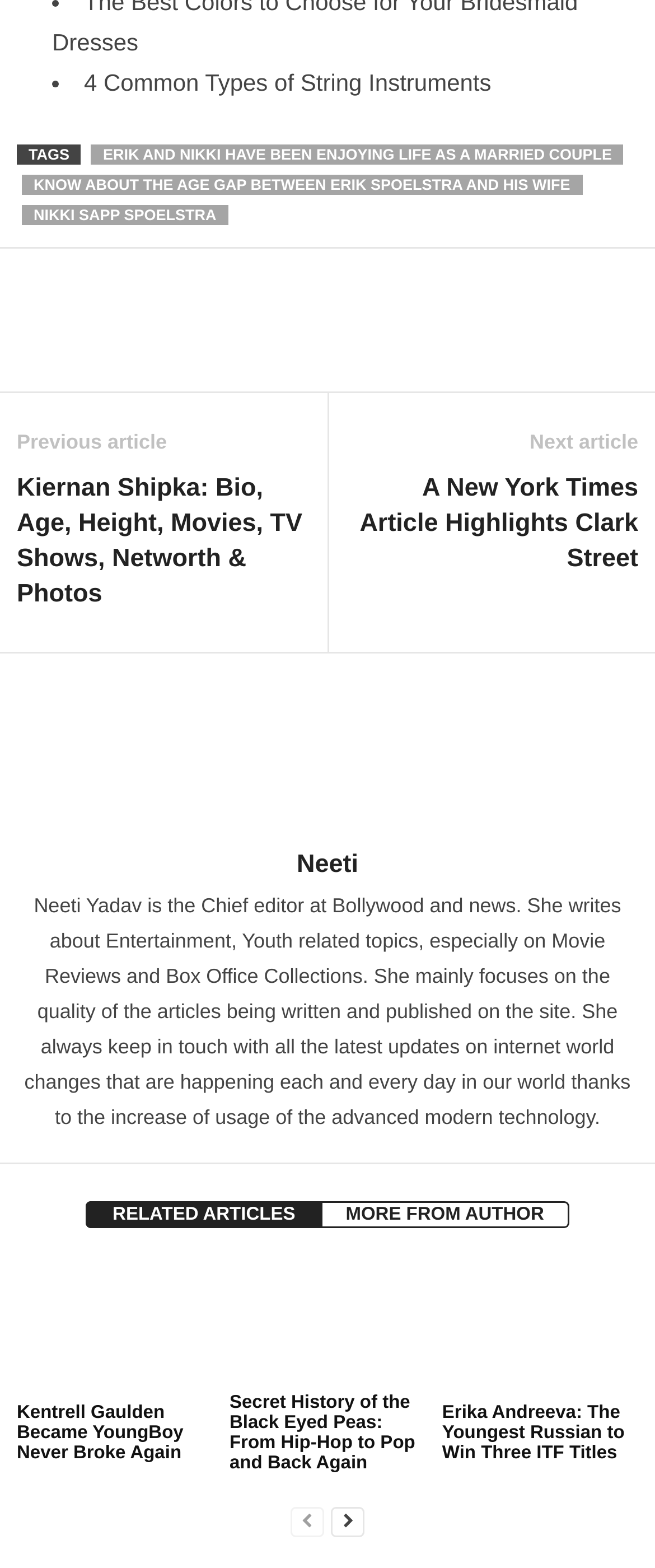Answer in one word or a short phrase: 
How many links are in the footer?

11